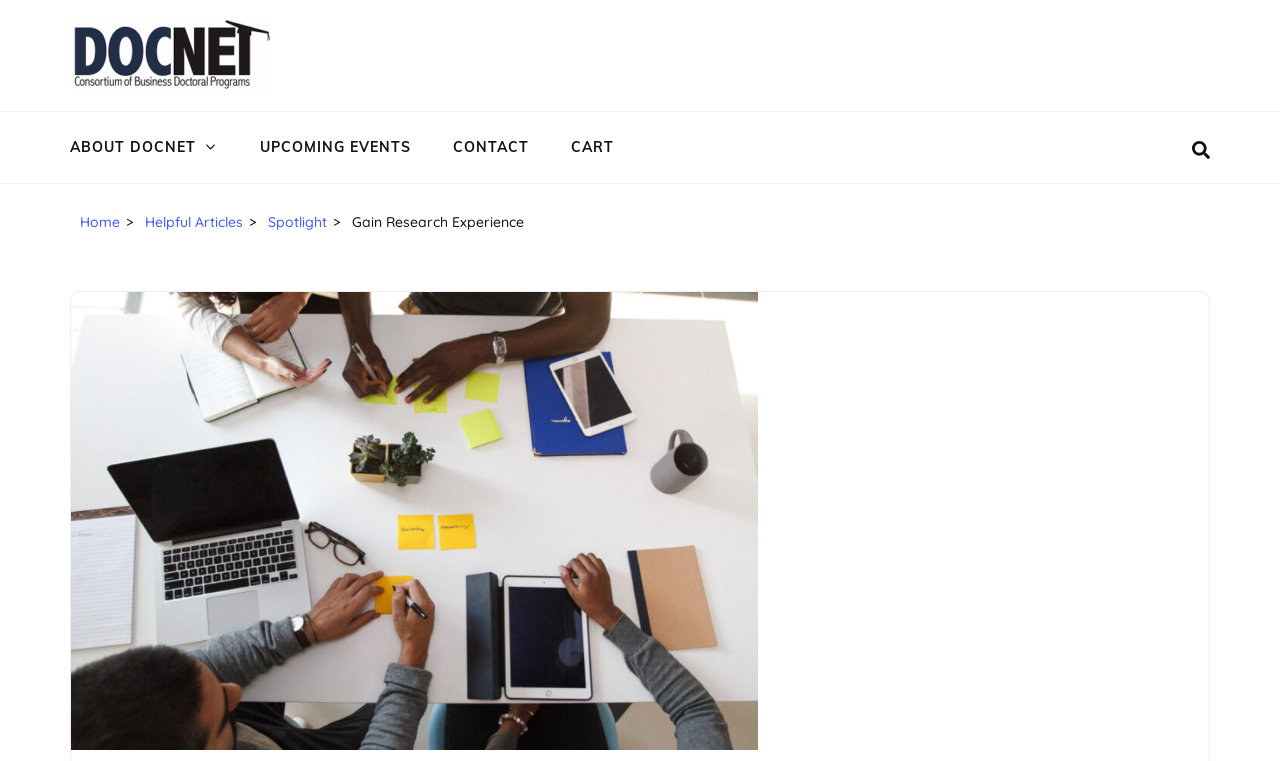What is the text next to the '>' symbol?
Please answer the question with a detailed and comprehensive explanation.

The '>' symbol is next to the 'Home' link, which can be found in the middle-left section of the webpage.